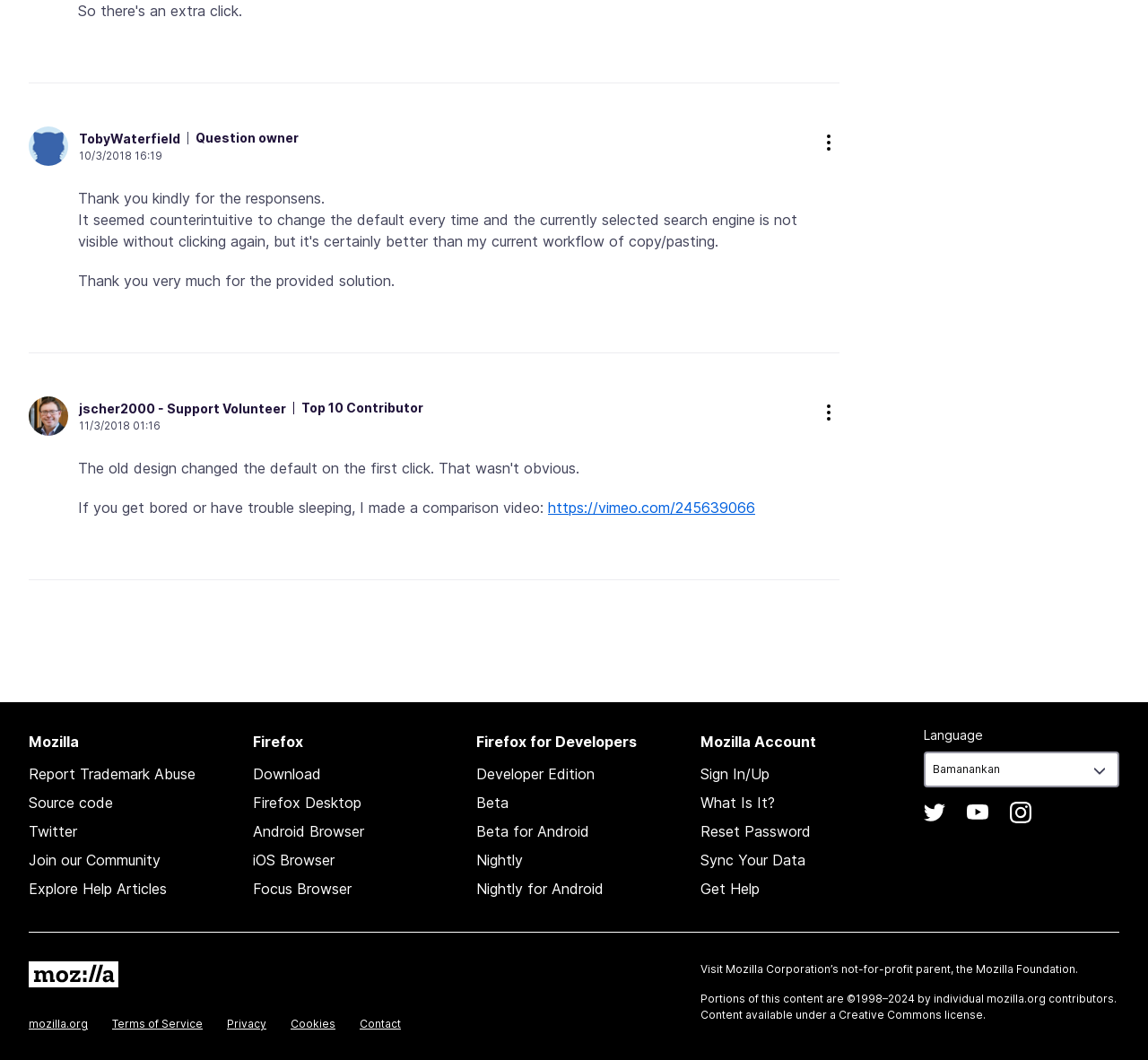Please identify the bounding box coordinates of the area I need to click to accomplish the following instruction: "Click on the 'more options' button".

[0.712, 0.125, 0.731, 0.145]